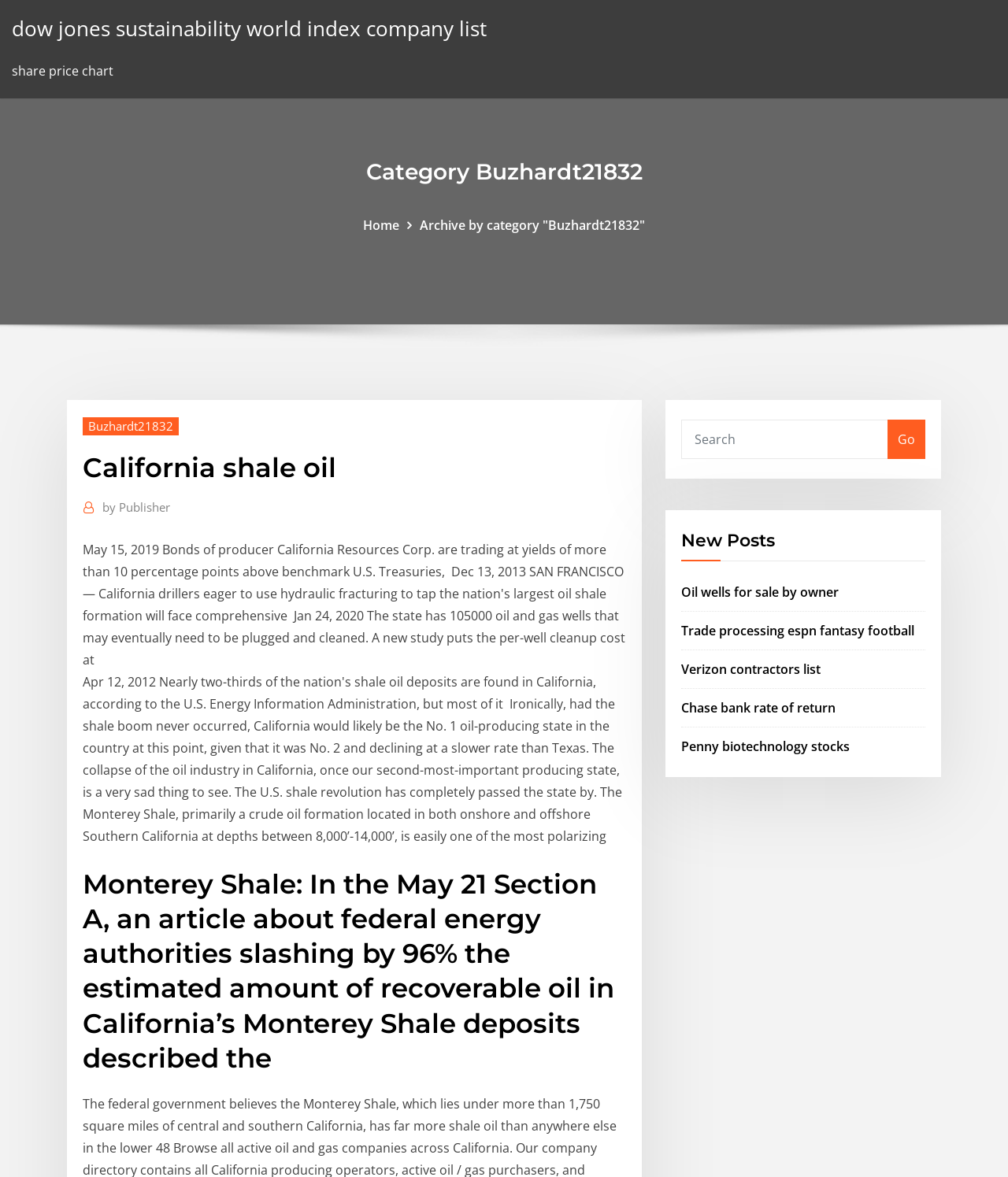Please identify the bounding box coordinates of the area I need to click to accomplish the following instruction: "View the share price chart".

[0.012, 0.053, 0.112, 0.067]